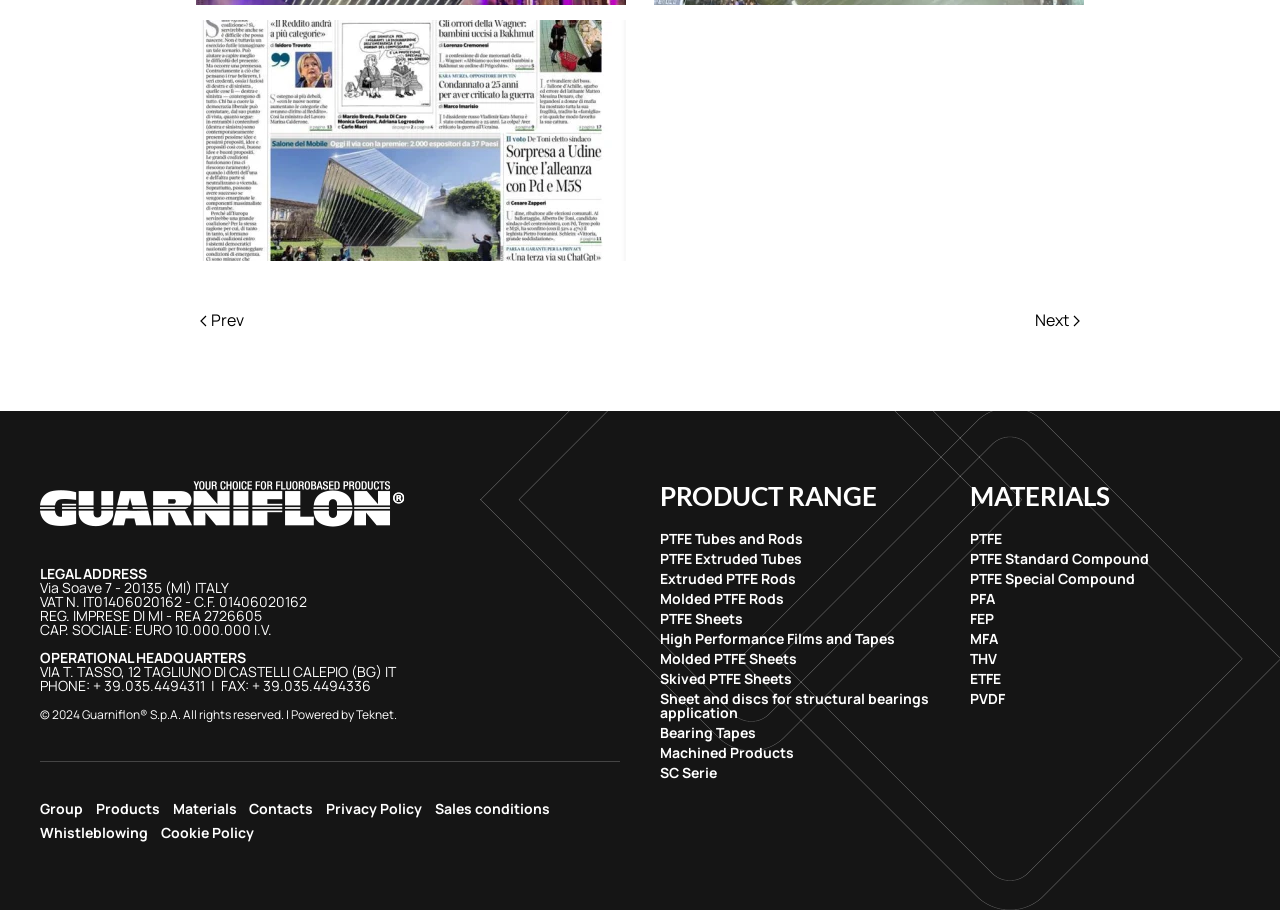Determine the bounding box coordinates for the clickable element to execute this instruction: "Visit the 'Teknet' website". Provide the coordinates as four float numbers between 0 and 1, i.e., [left, top, right, bottom].

[0.278, 0.775, 0.308, 0.794]